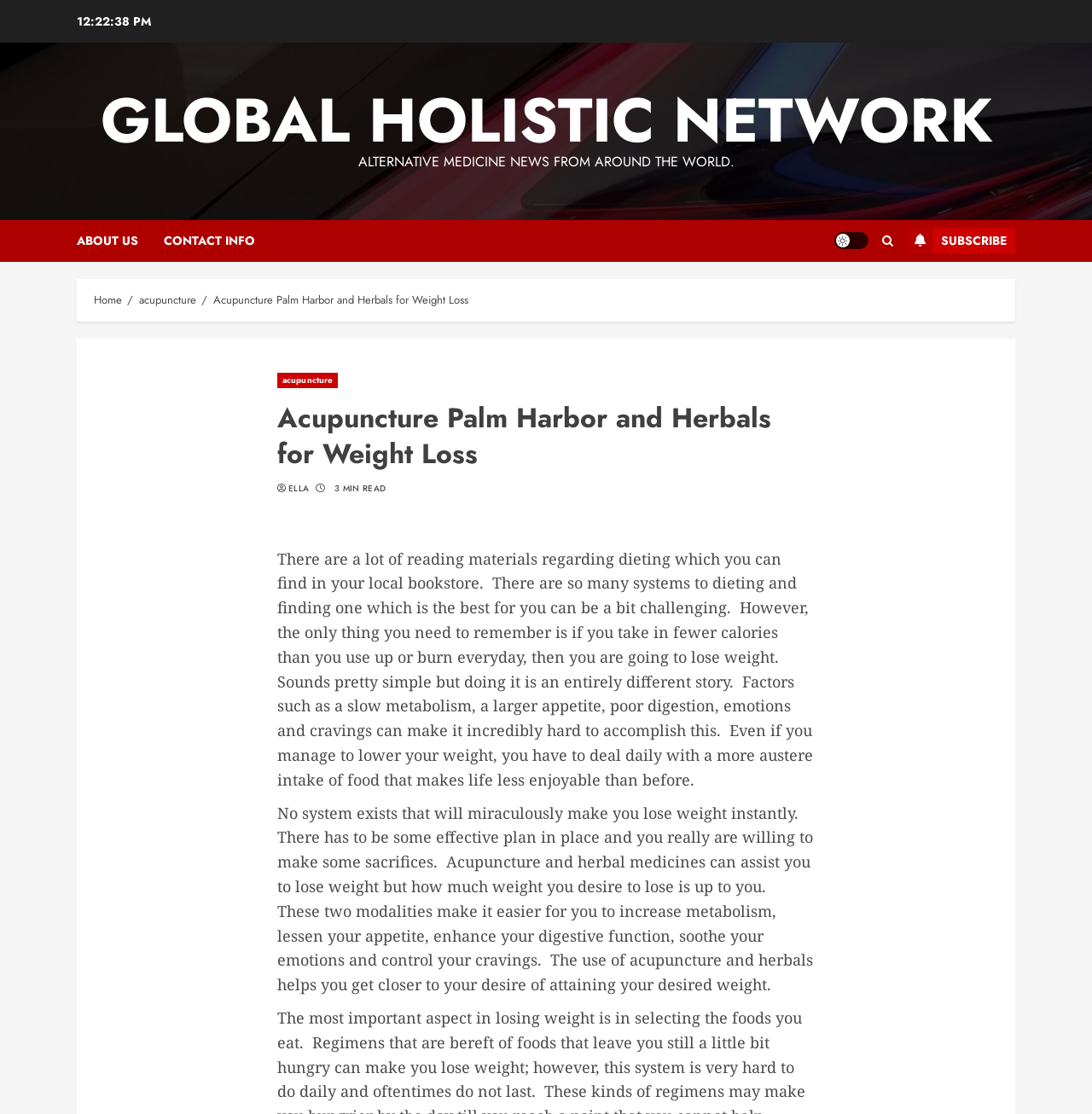Based on the image, give a detailed response to the question: What is the name of the medical center?

Based on the webpage's content, I found that the medical center mentioned is Renaissance Medical Center, which is related to Acupuncture St Helens and Herbals for Weight Loss.